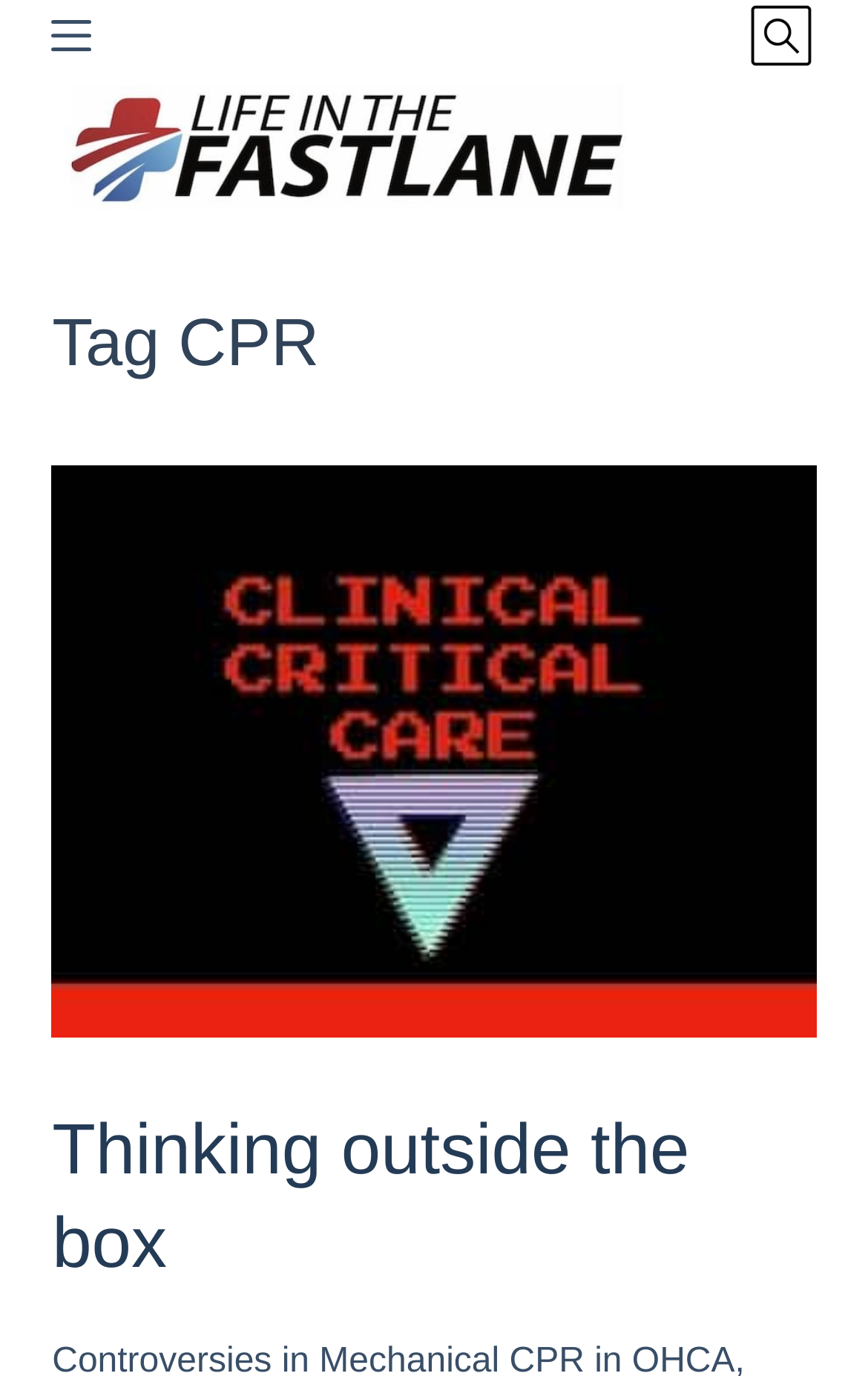Locate the bounding box coordinates of the UI element described by: "Skip to content". Provide the coordinates as four float numbers between 0 and 1, formatted as [left, top, right, bottom].

[0.0, 0.0, 0.103, 0.032]